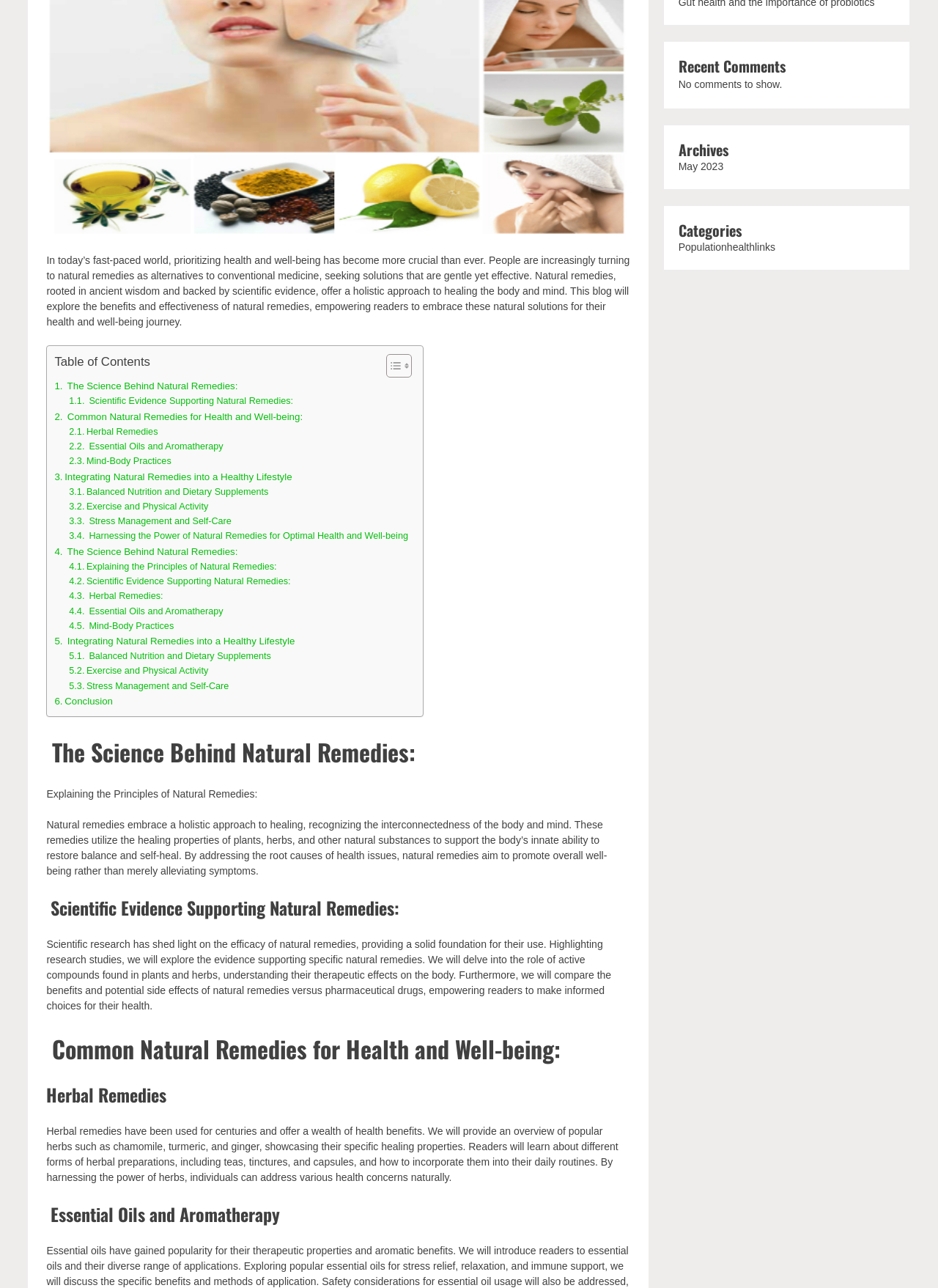Please find the bounding box for the following UI element description. Provide the coordinates in (top-left x, top-left y, bottom-right x, bottom-right y) format, with values between 0 and 1: Blog

None